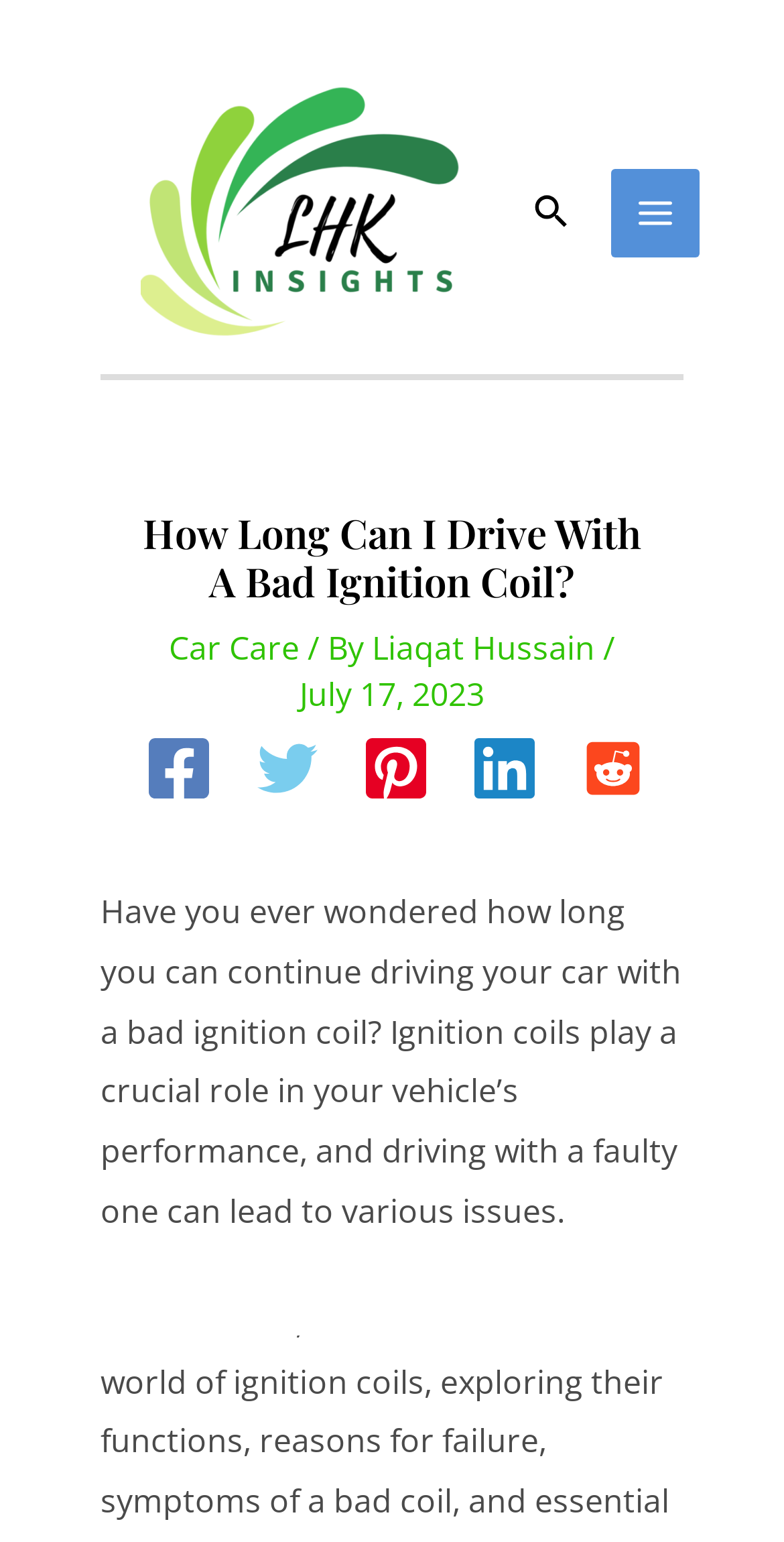Give a one-word or one-phrase response to the question:
How many social media links are present in the header?

5